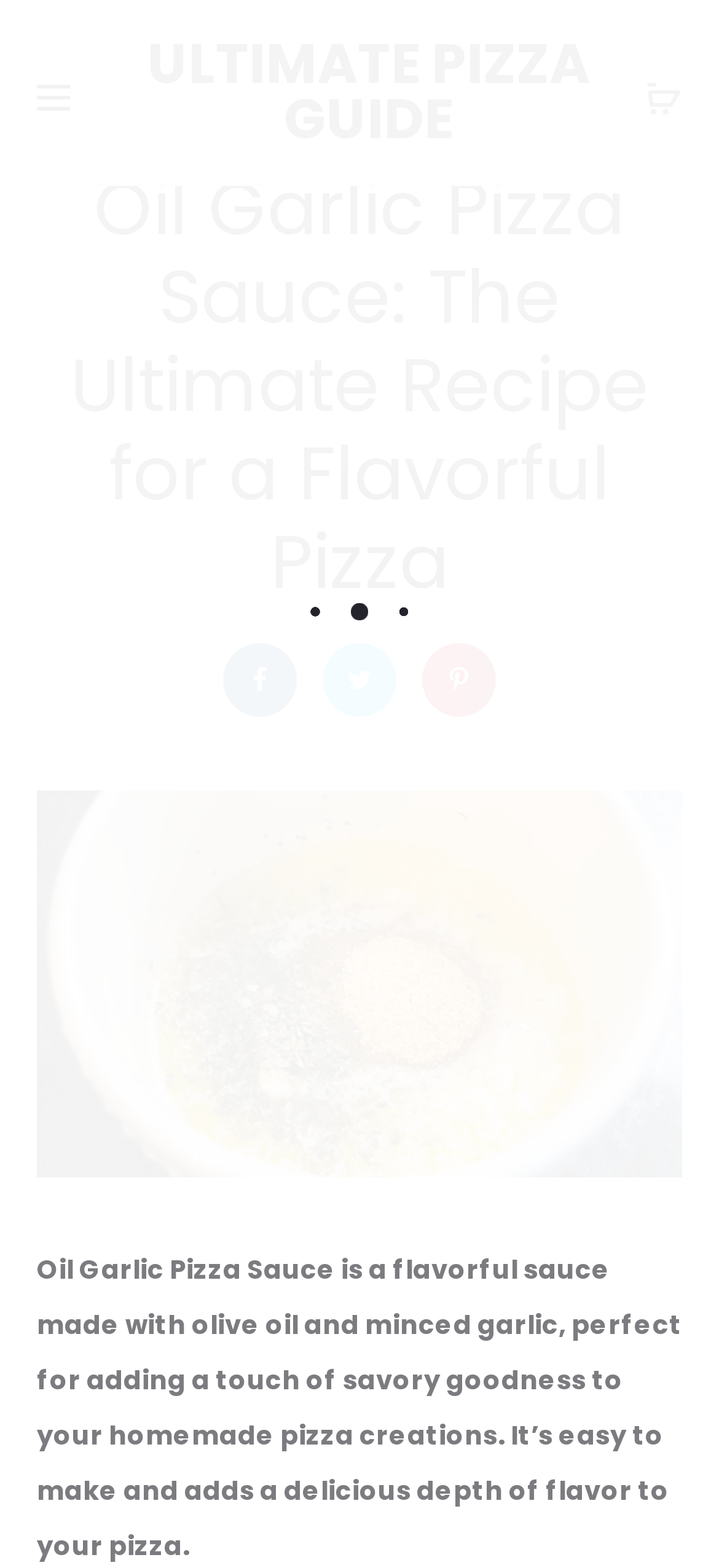Using the provided description alt="Nashville Book Review", find the bounding box coordinates for the UI element. Provide the coordinates in (top-left x, top-left y, bottom-right x, bottom-right y) format, ensuring all values are between 0 and 1.

None